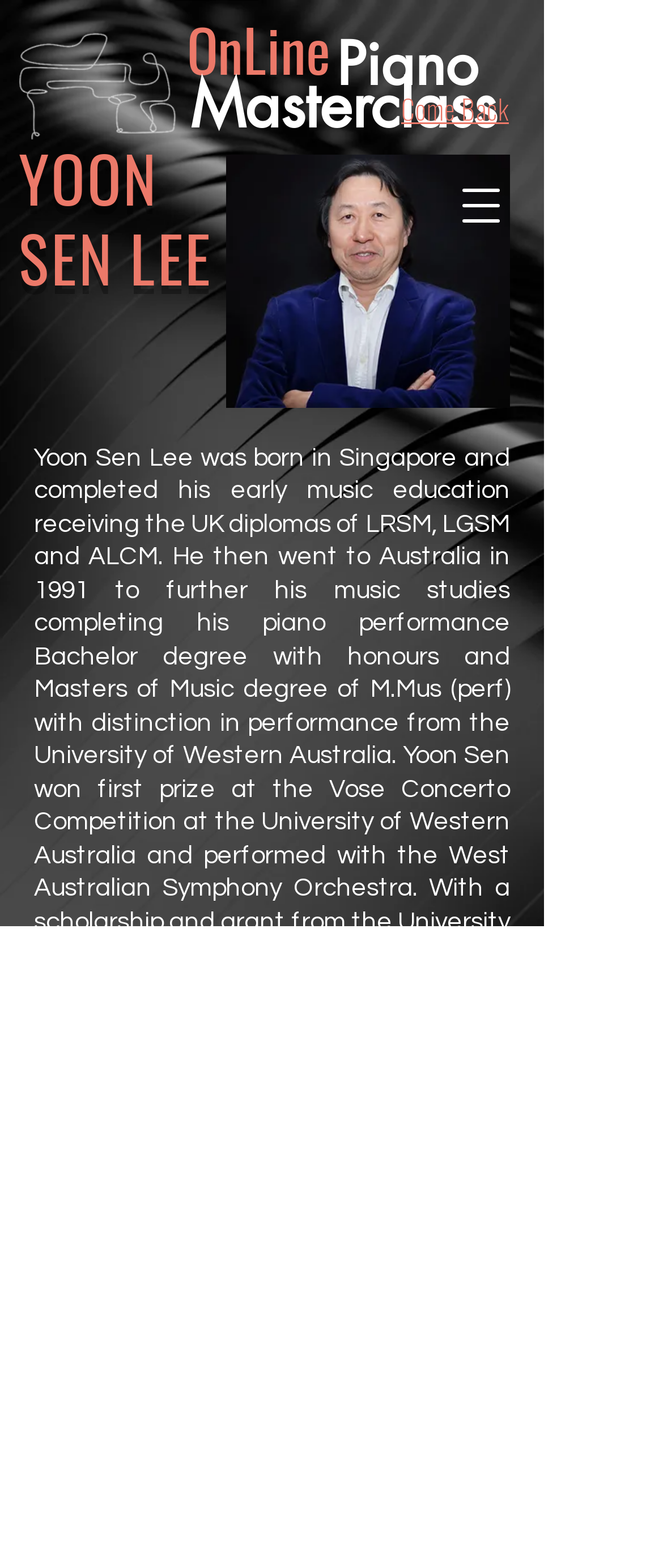From the details in the image, provide a thorough response to the question: What is the format of the image with bounding box coordinates [0.341, 0.098, 0.769, 0.26]?

I inferred the answer by looking at the image element with bounding box coordinates [0.341, 0.098, 0.769, 0.26], which has a filename '1-8.jpg', indicating that the image format is jpg.